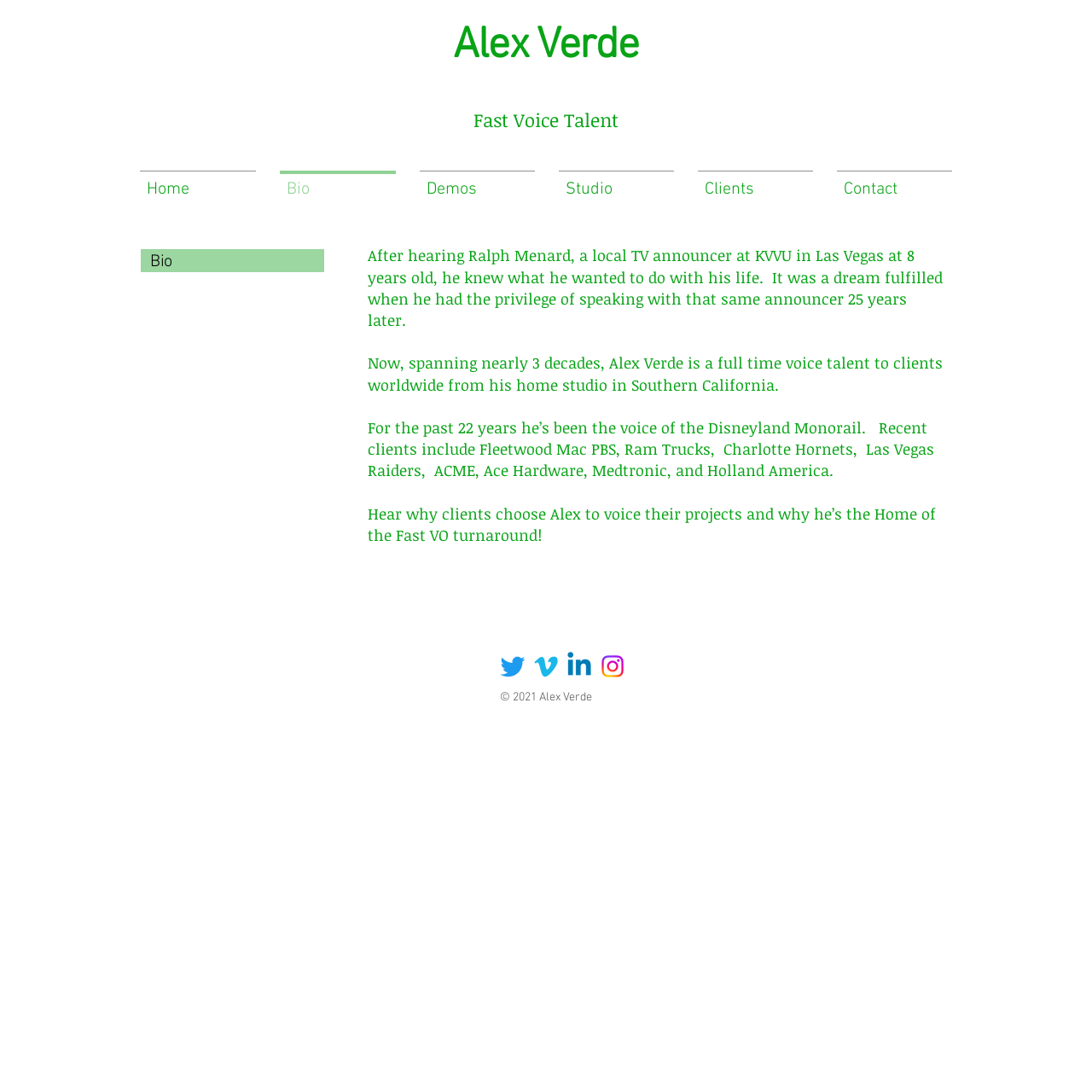Answer the question below with a single word or a brief phrase: 
What is Alex Verde's profession?

Voice Talent